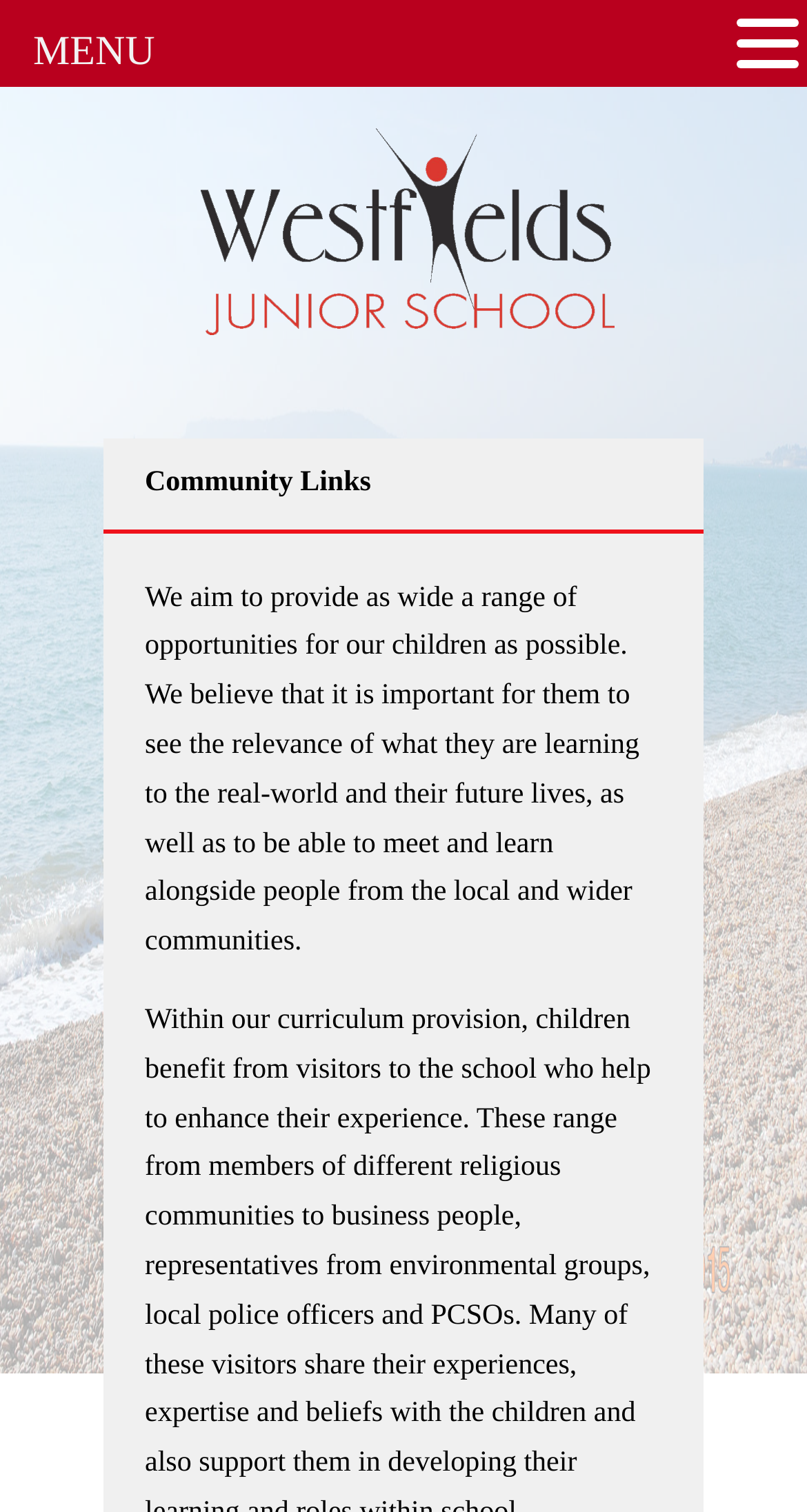Carefully examine the image and provide an in-depth answer to the question: How many images are present on the webpage?

There are three images present on the webpage, one with the text 'Westfields Junior School', and two others with no text or description.